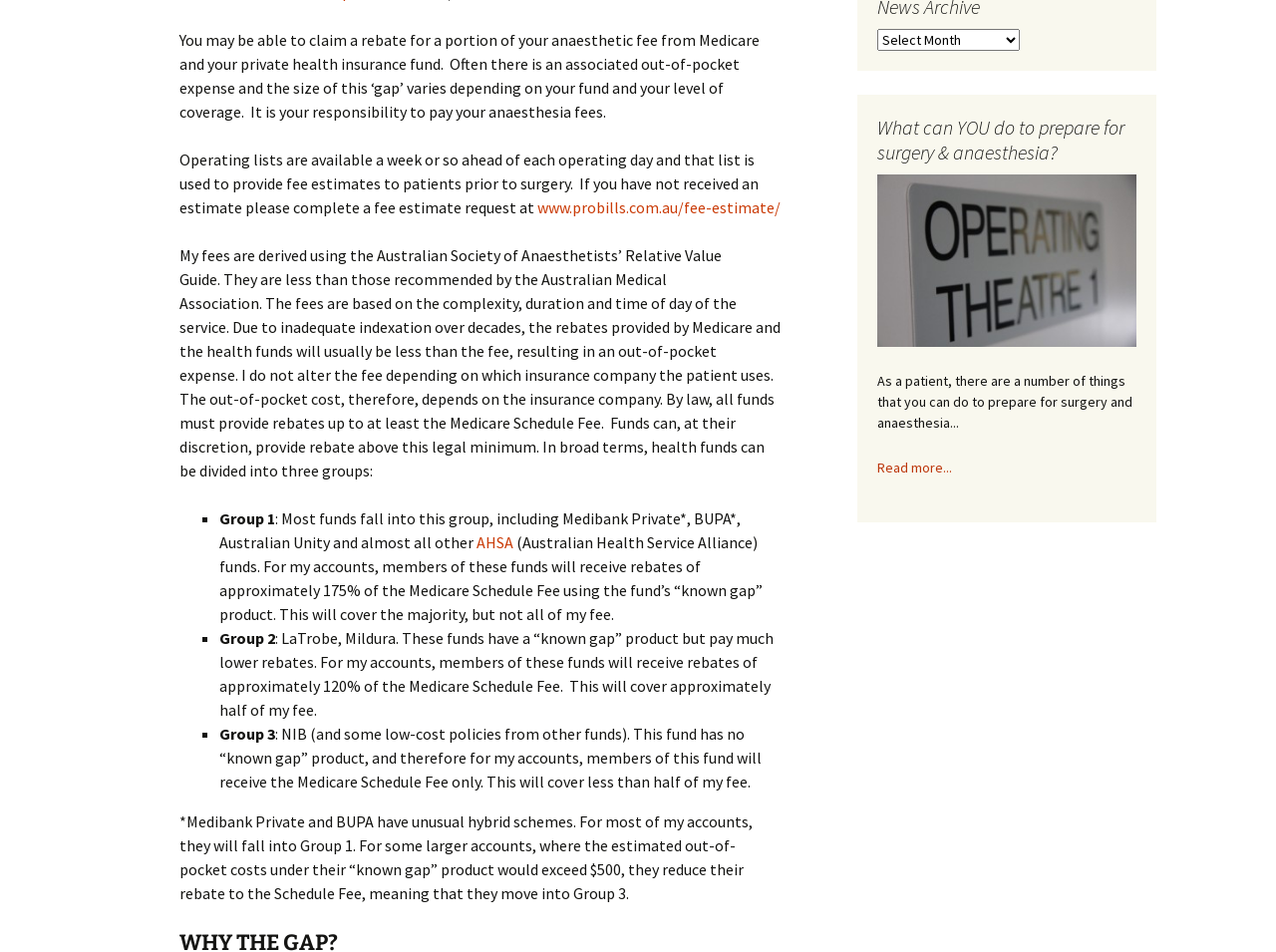Please predict the bounding box coordinates (top-left x, top-left y, bottom-right x, bottom-right y) for the UI element in the screenshot that fits the description: Job interviews

[0.631, 0.01, 0.788, 0.058]